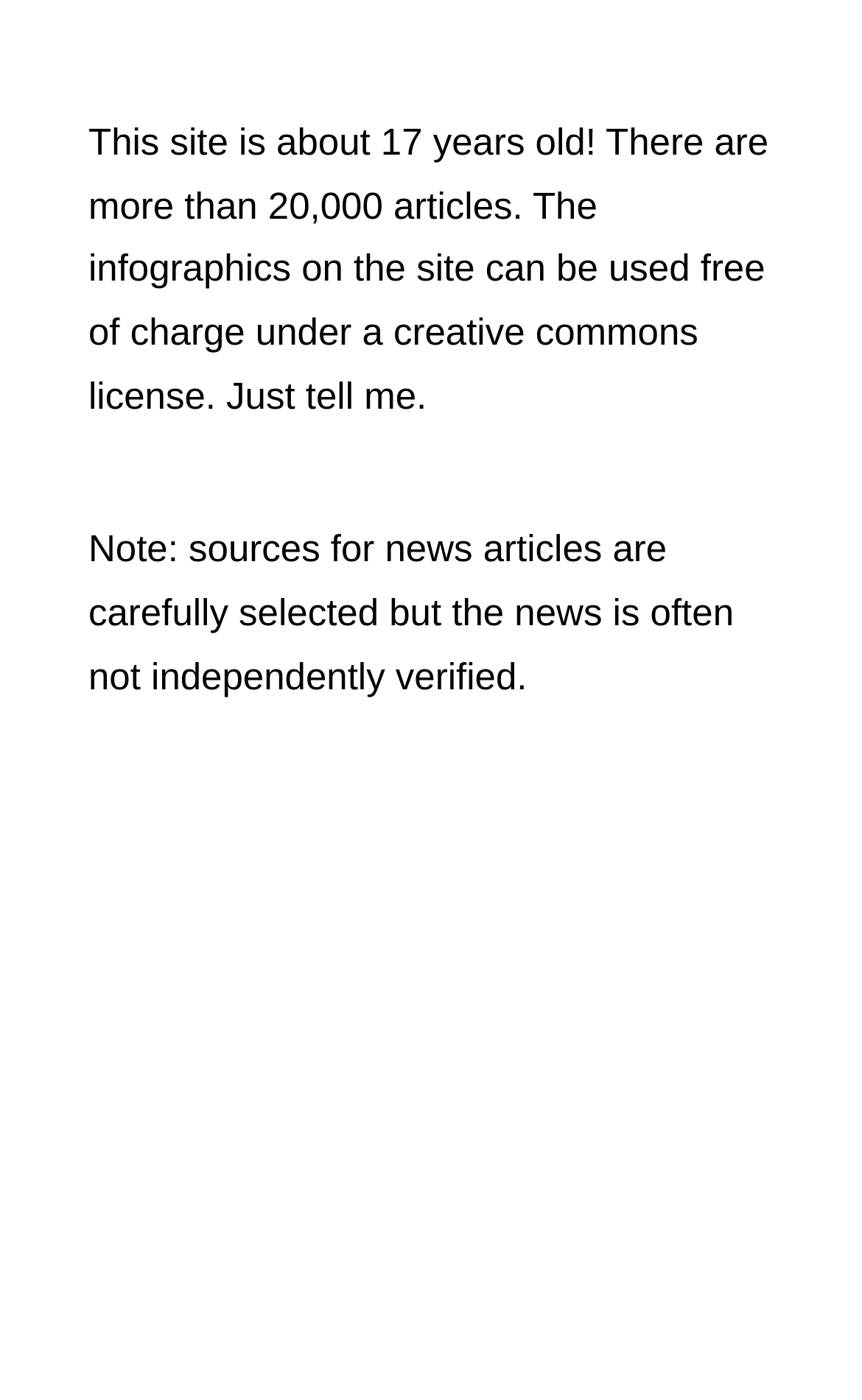Based on the element description volunteers, identify the bounding box of the UI element in the given webpage screenshot. The coordinates should be in the format (top-left x, top-left y, bottom-right x, bottom-right y) and must be between 0 and 1.

[0.077, 0.605, 0.254, 0.632]